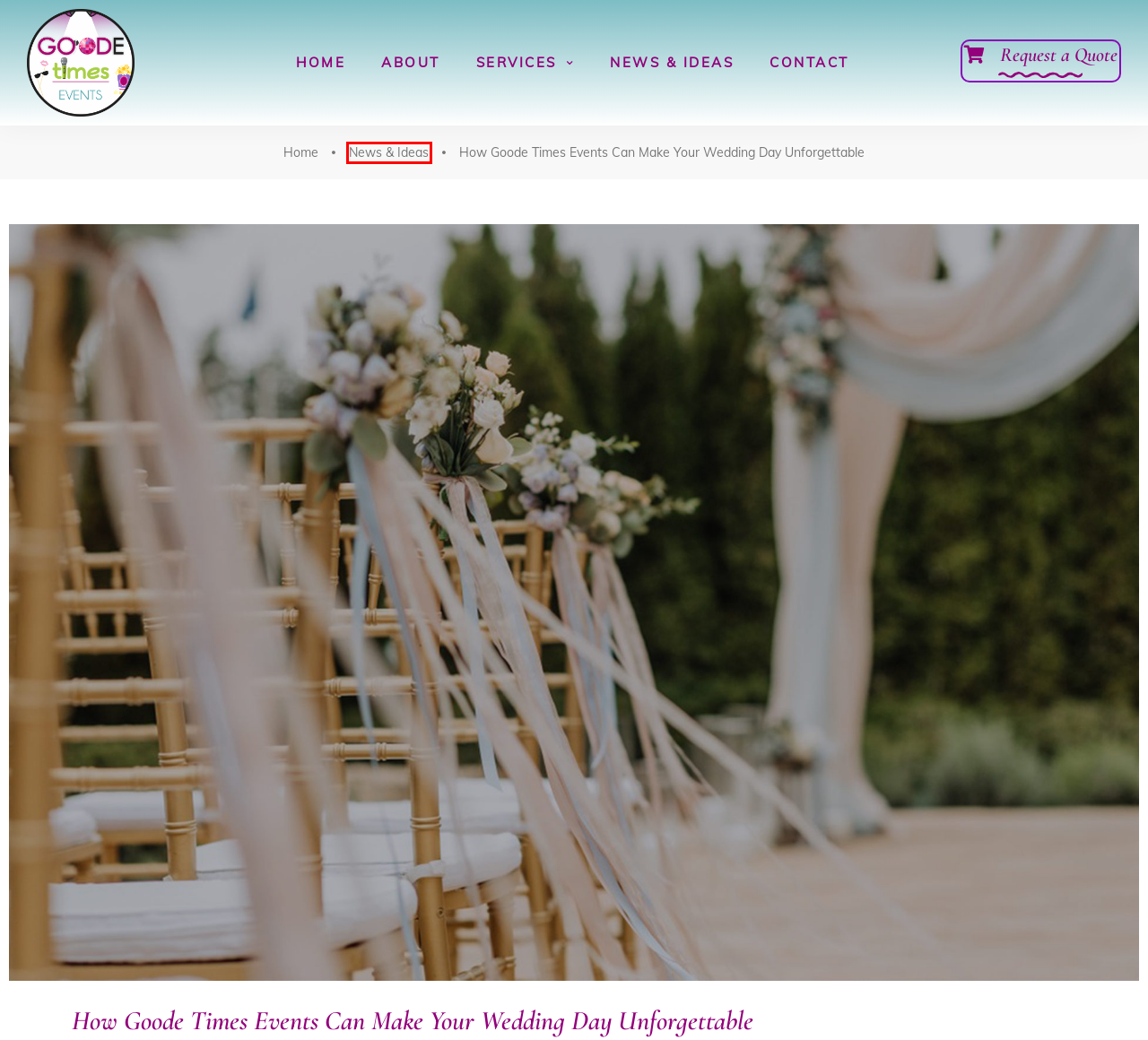You have a screenshot of a webpage with a red rectangle bounding box around a UI element. Choose the best description that matches the new page after clicking the element within the bounding box. The candidate descriptions are:
A. My account - GoodeTimesEvents
B. Contact - GoodeTimesEvents
C. About - GoodeTimesEvents
D. Best Karaoke in Atlanta - GoodeTimesEvents
E. Services - GoodeTimesEvents
F. News & Ideas Archives - GoodeTimesEvents
G. Choose Your Service | Reserve Your Event | Goode Times Events
H. Vacation Travel - GoodeTimesEvents

F